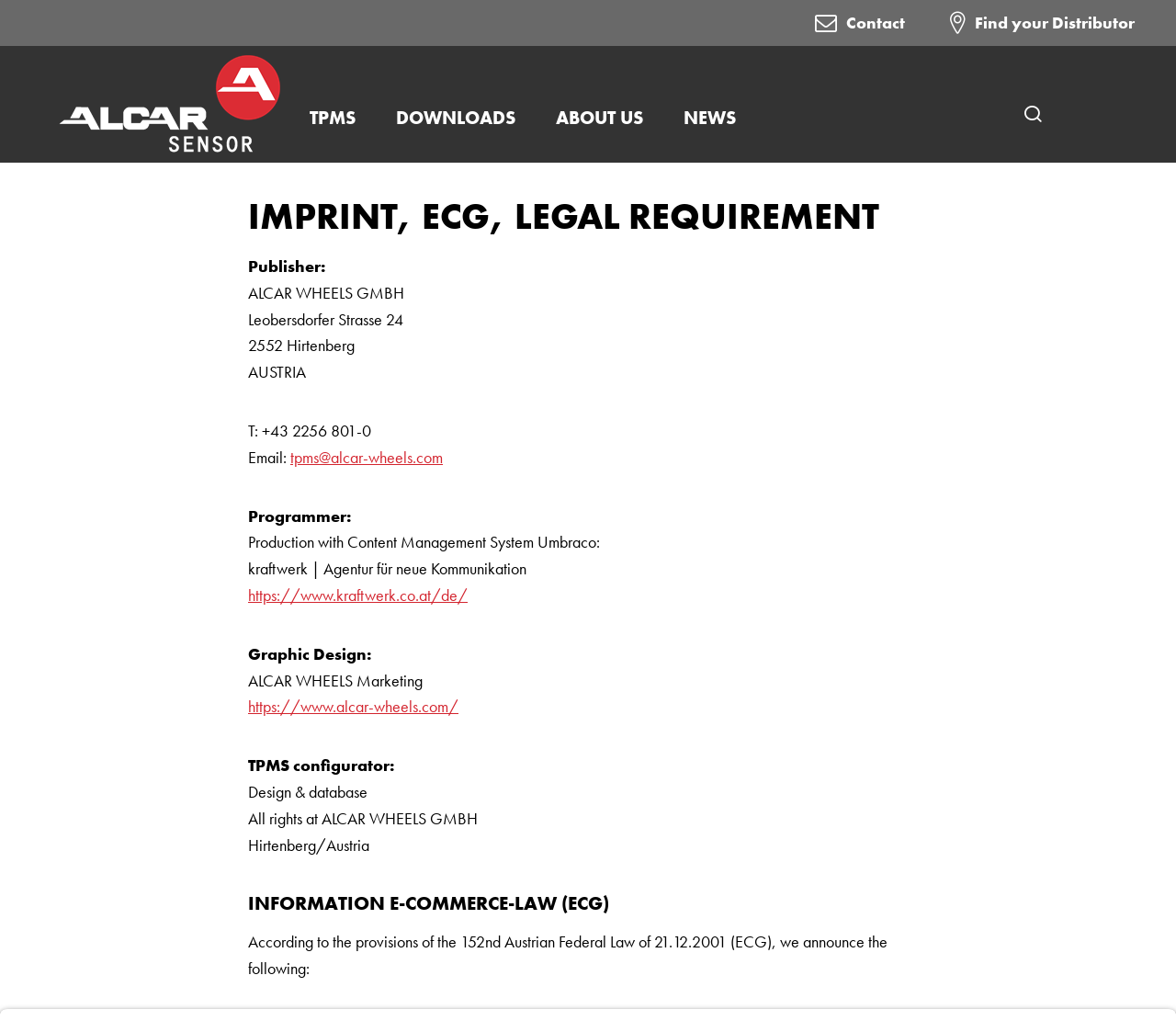Given the element description alt="ALCAR Sensor Logo negativ", predict the bounding box coordinates for the UI element in the webpage screenshot. The format should be (top-left x, top-left y, bottom-right x, bottom-right y), and the values should be between 0 and 1.

[0.043, 0.062, 0.246, 0.158]